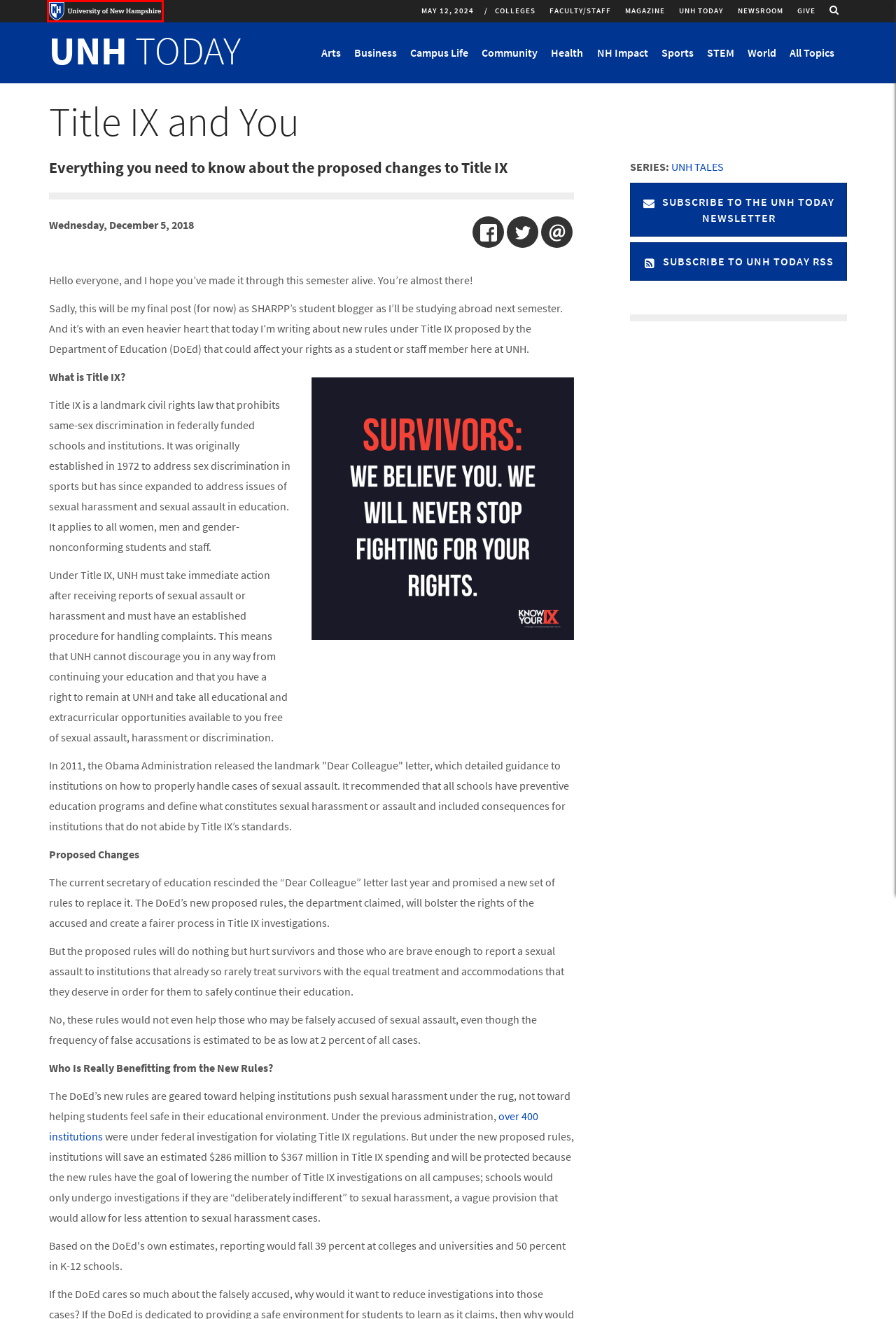You are provided a screenshot of a webpage featuring a red bounding box around a UI element. Choose the webpage description that most accurately represents the new webpage after clicking the element within the red bounding box. Here are the candidates:
A. Marketing | University of New Hampshire
B. Terms of Use | University System of New Hampshire
C. Franklin Pierce School of Law | University of New Hampshire
D. Stewart Named Director of SHARPP | UNH Today
E. Giving to UNH | University of New Hampshire
F. Search Committee for UNH President Announced by USNH Trustees | UNH Today
G. University of New Hampshire | University of New Hampshire
H. UNH Today Subscription Management | UNH Today

G